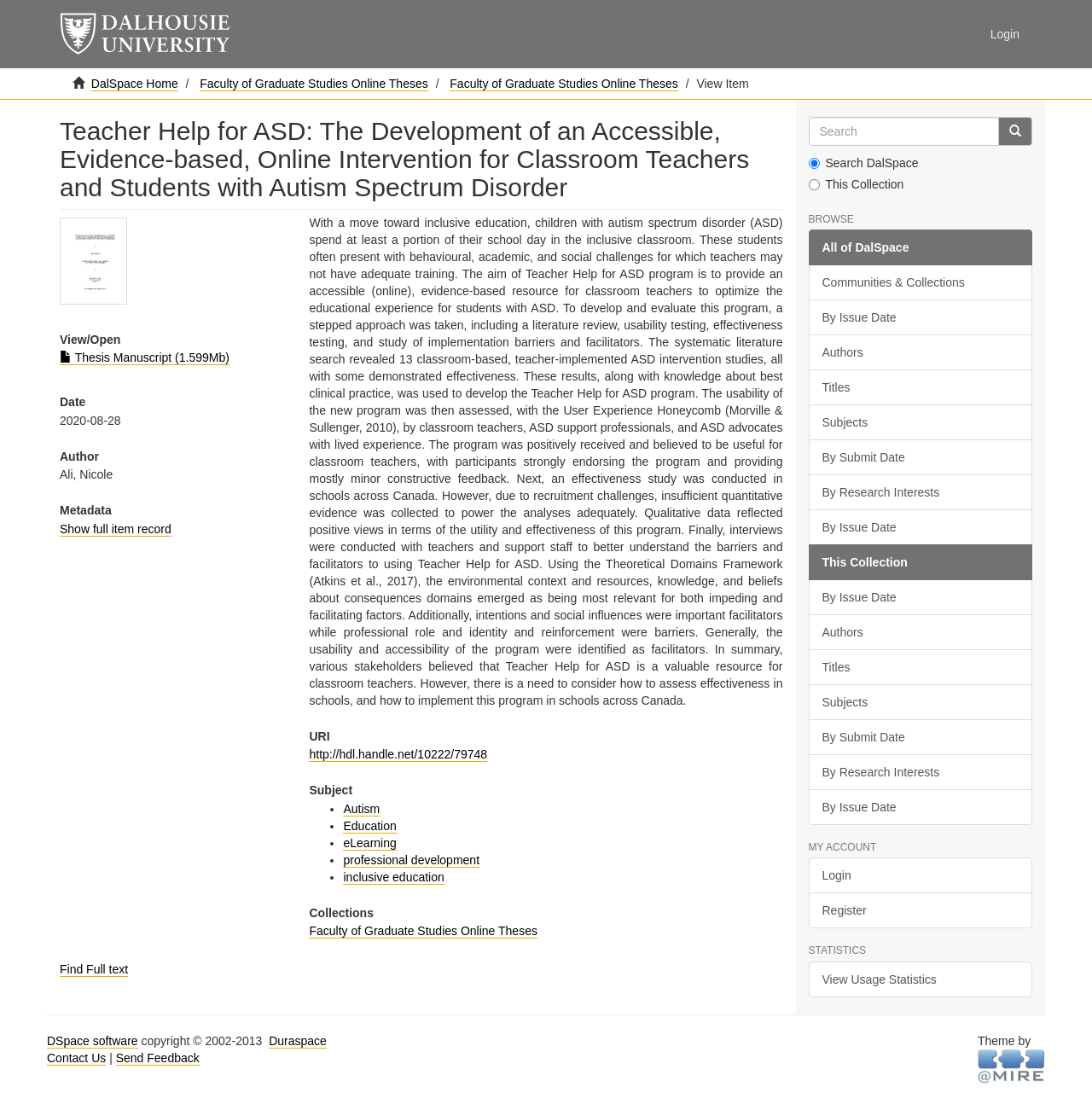Respond to the question below with a single word or phrase:
What is the subject of the thesis?

Autism, Education, eLearning, professional development, inclusive education